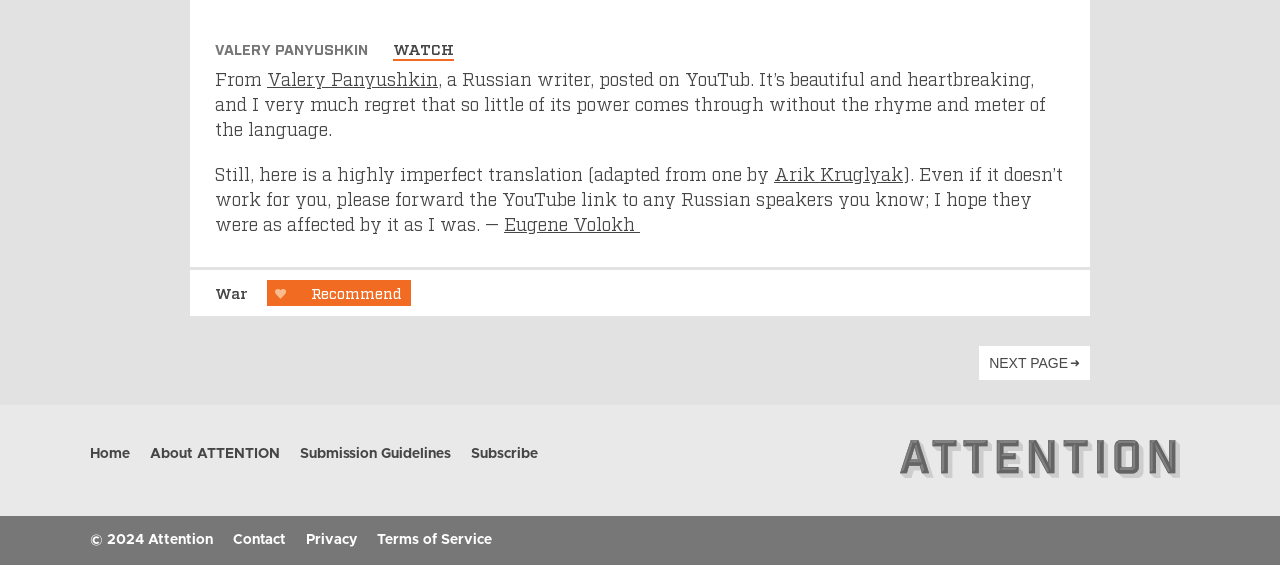Locate the bounding box coordinates of the region to be clicked to comply with the following instruction: "Click on the 'WATCH' link". The coordinates must be four float numbers between 0 and 1, in the form [left, top, right, bottom].

[0.307, 0.068, 0.355, 0.107]